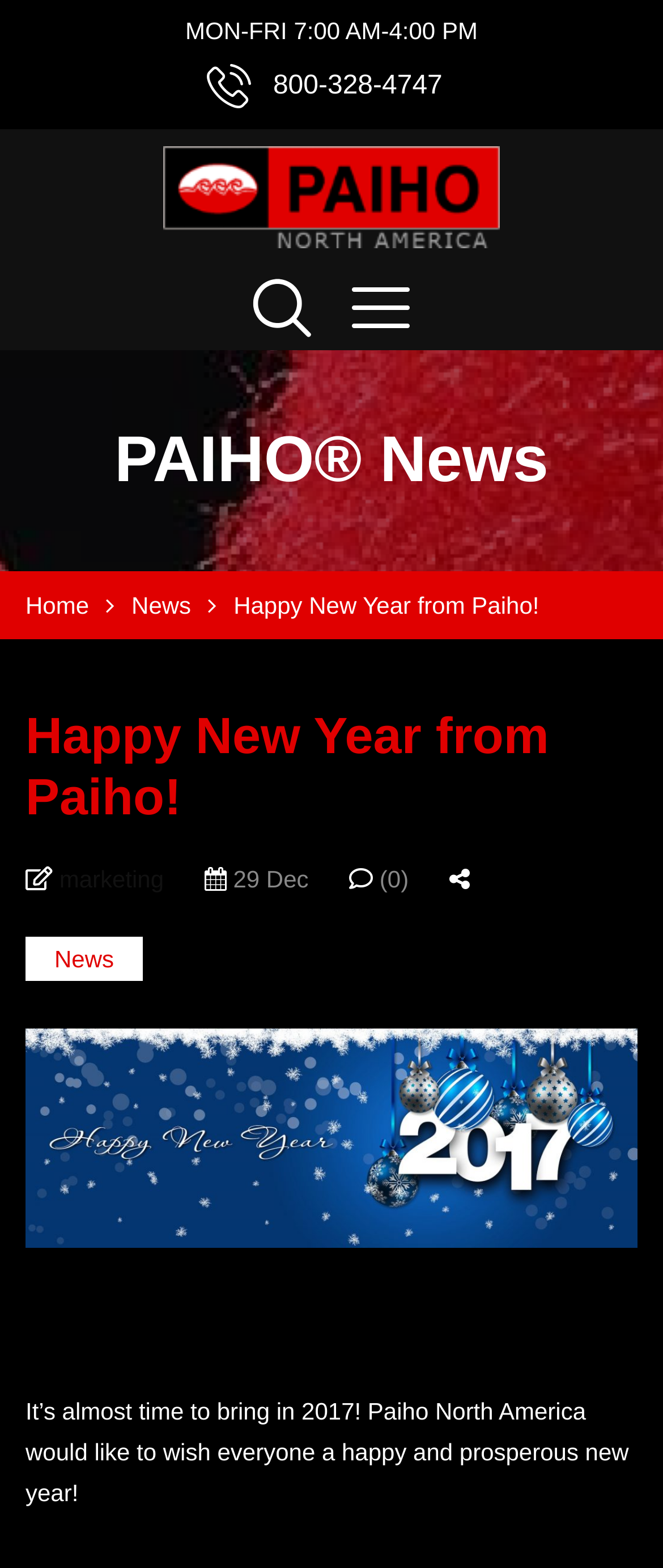Use a single word or phrase to answer this question: 
What are the business hours of Paiho?

MON-FRI 7:00 AM-4:00 PM